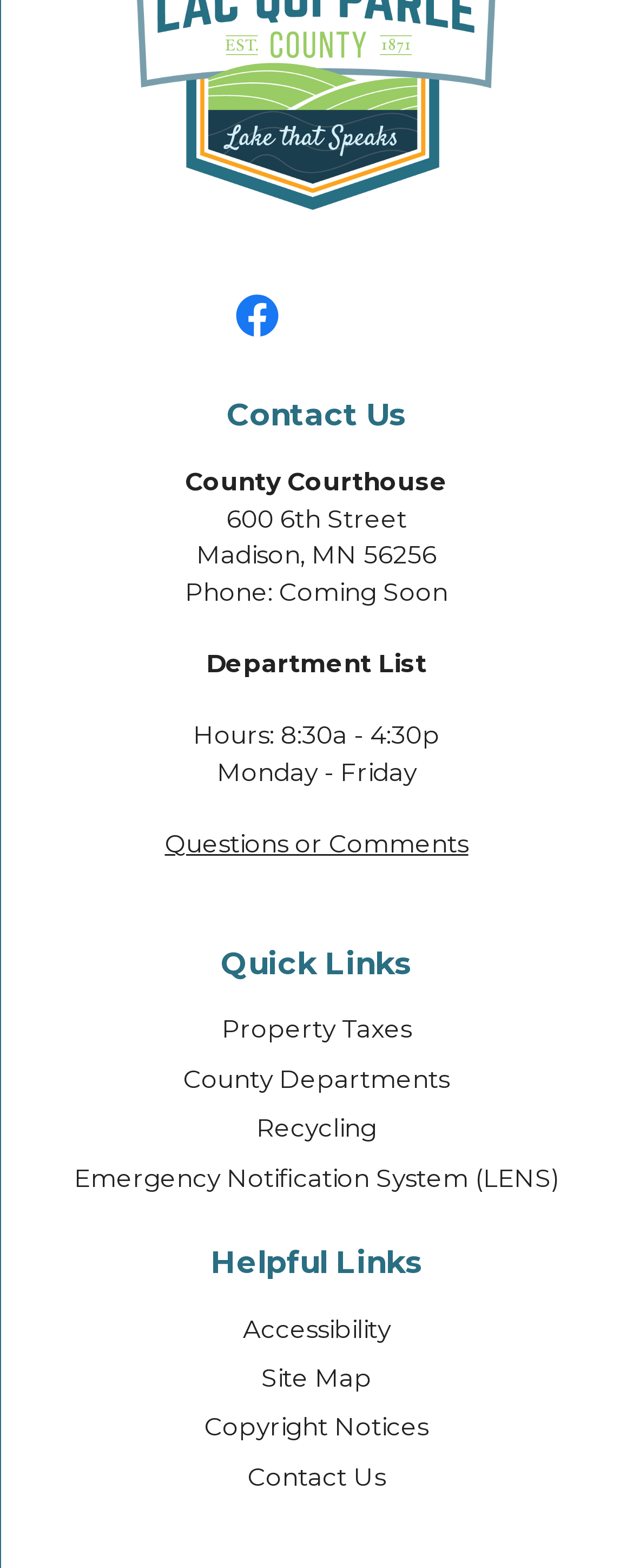What is the address of the County Courthouse? Based on the image, give a response in one word or a short phrase.

600 6th Street, Madison, MN 56256